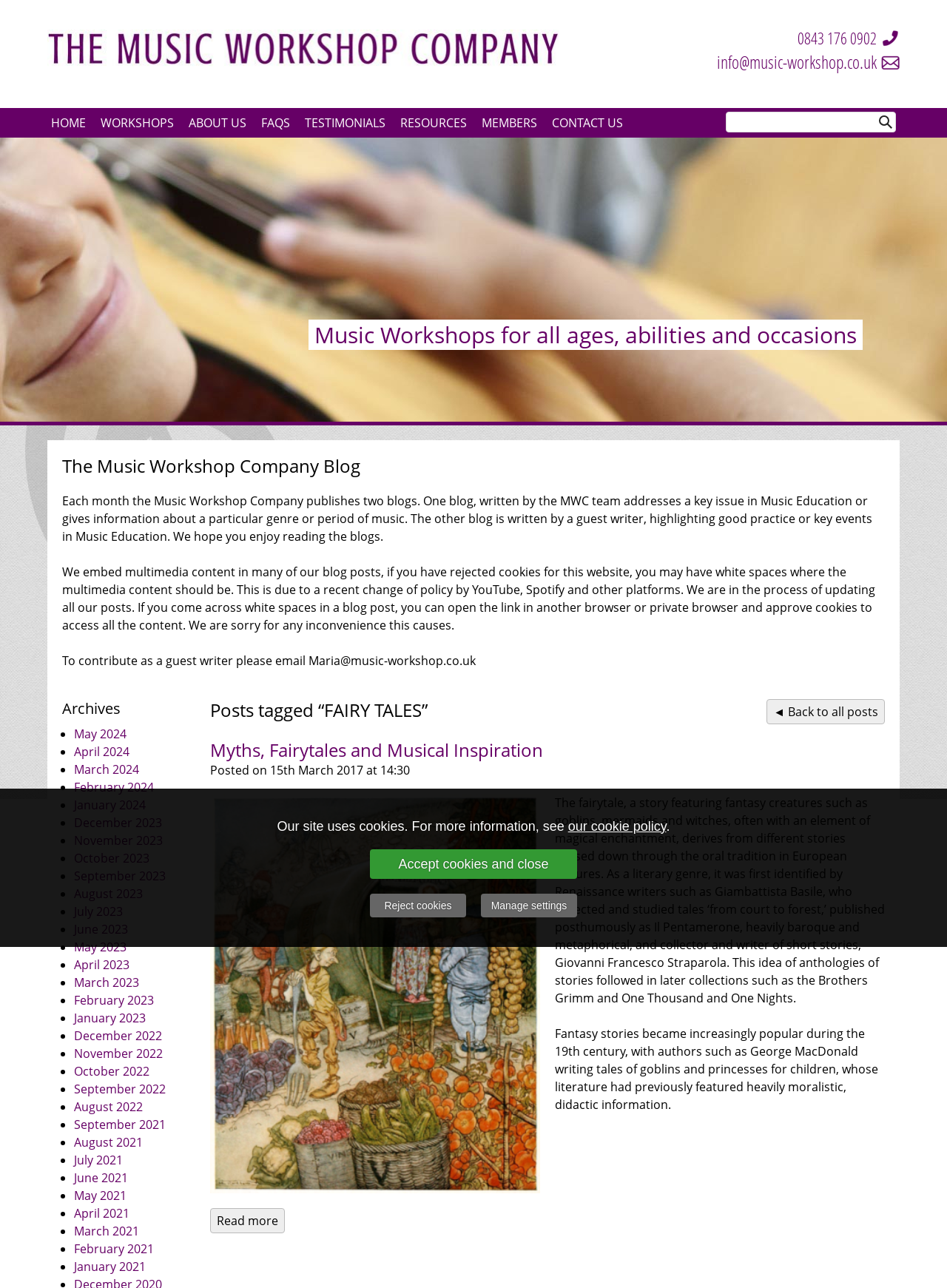Find the bounding box coordinates for the HTML element described in this sentence: "Testimonials". Provide the coordinates as four float numbers between 0 and 1, in the format [left, top, right, bottom].

[0.314, 0.084, 0.415, 0.107]